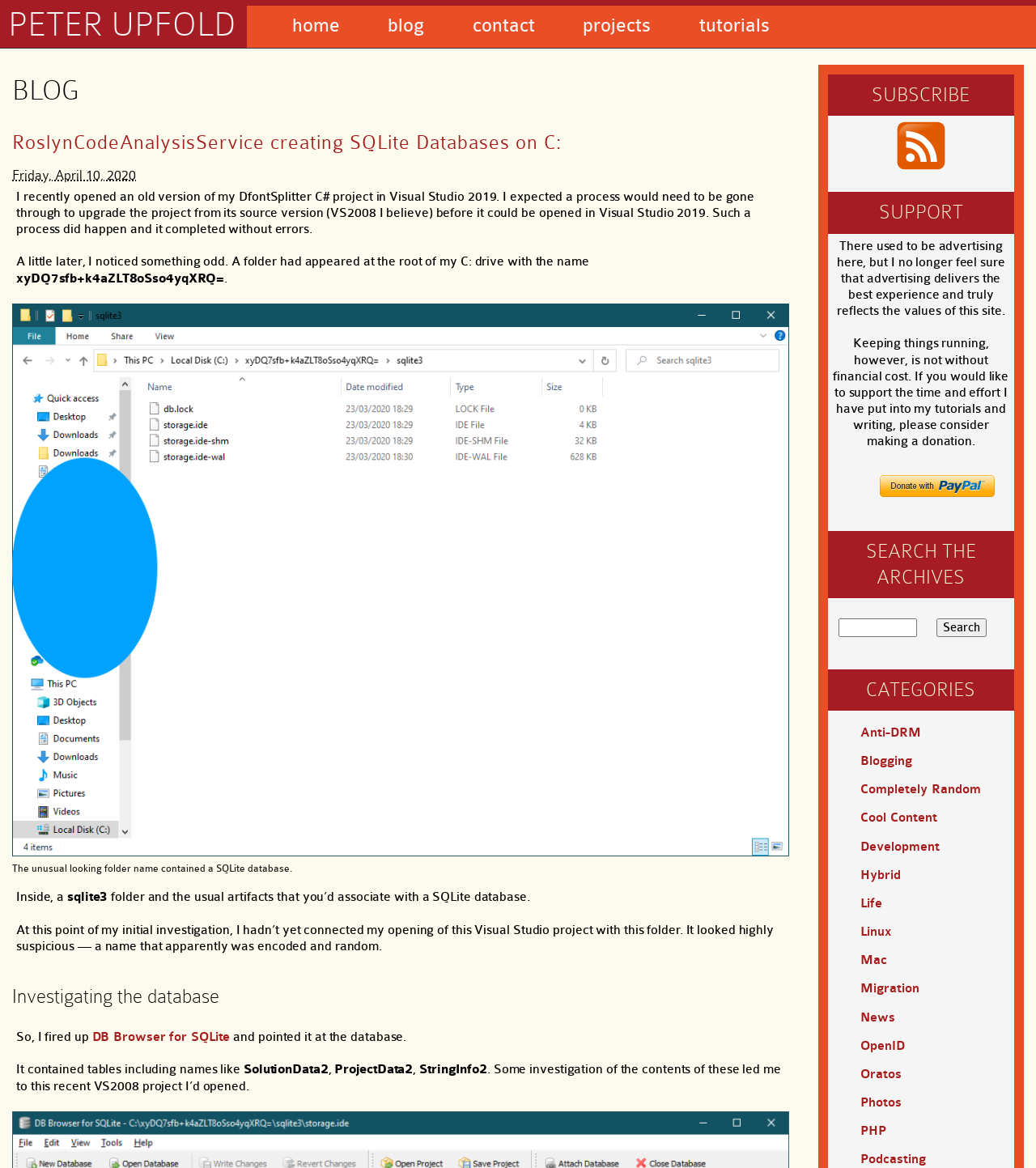What is the name of the blog?
Using the image, provide a concise answer in one word or a short phrase.

Peter Upfold